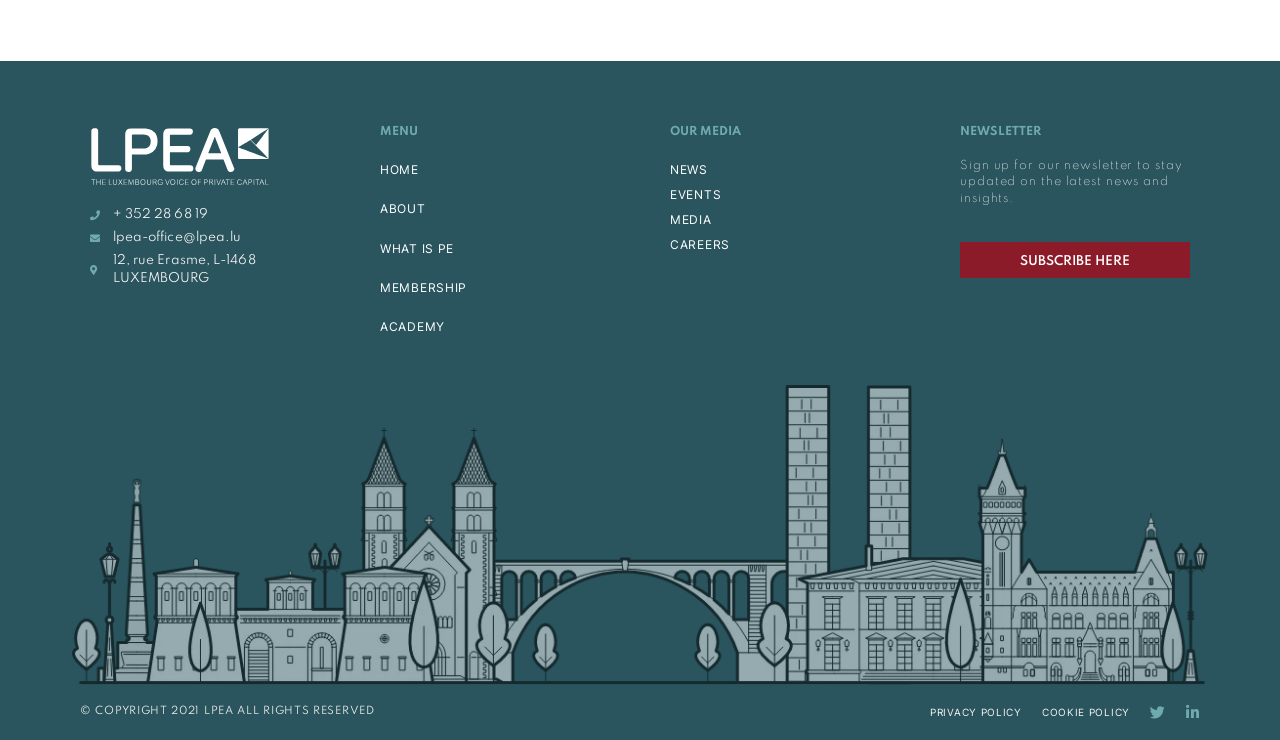Please identify the bounding box coordinates of the element's region that I should click in order to complete the following instruction: "Follow LPEA on Twitter". The bounding box coordinates consist of four float numbers between 0 and 1, i.e., [left, top, right, bottom].

[0.898, 0.953, 0.91, 0.973]